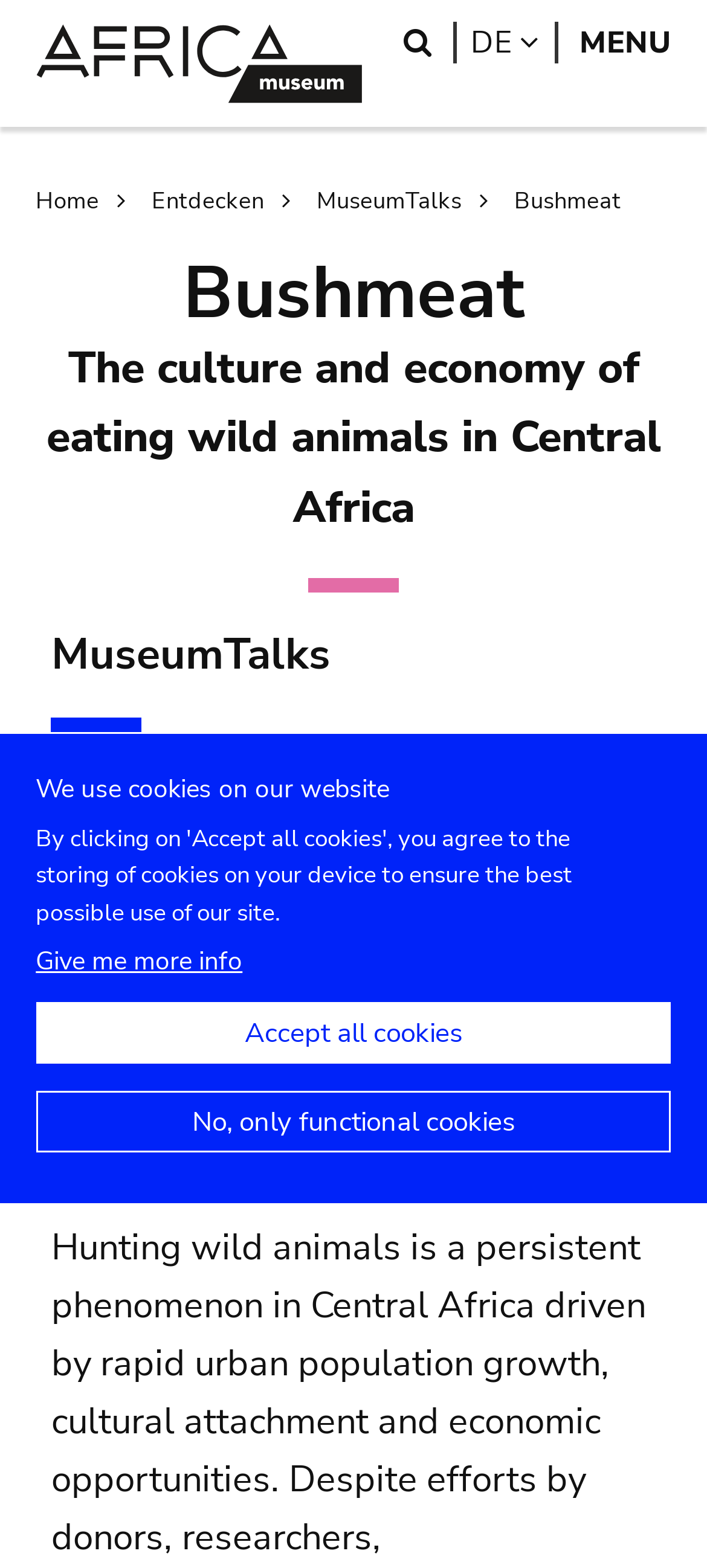Describe all the visual and textual components of the webpage comprehensively.

The webpage appears to be a museum's website, specifically the Royal Museum for Central Africa in Tervuren, Belgium. At the top left corner, there are links to skip to main content and search. Next to these links, there is a navigation menu with links to the home page, search, language selection, and a menu.

Below the navigation menu, there is a breadcrumb navigation section that displays the current page's location within the website's hierarchy. The breadcrumb trail shows that the current page is "Bushmeat" under the "MuseumTalks" section, which is part of the "Entdecken" (Discover) section, and ultimately under the home page.

The main content of the page is divided into two sections. The top section has a heading "Bushmeat" and a brief description of the culture and economy of eating wild animals in Central Africa. Below this, there is a notice informing the user that they need to accept required cookies to view the content, with a link to the privacy settings.

The second section appears to be a talk or lecture titled "MuseumTalks" by Theodore Trefon, with a heading and the speaker's name displayed prominently. However, the content of the talk is not accessible due to the cookie permission issue.

On the bottom half of the page, there is a modal dialog box with a cookie policy notice. The notice explains that the website uses cookies and provides options to accept all cookies, only functional cookies, or to get more information about the cookie policy.